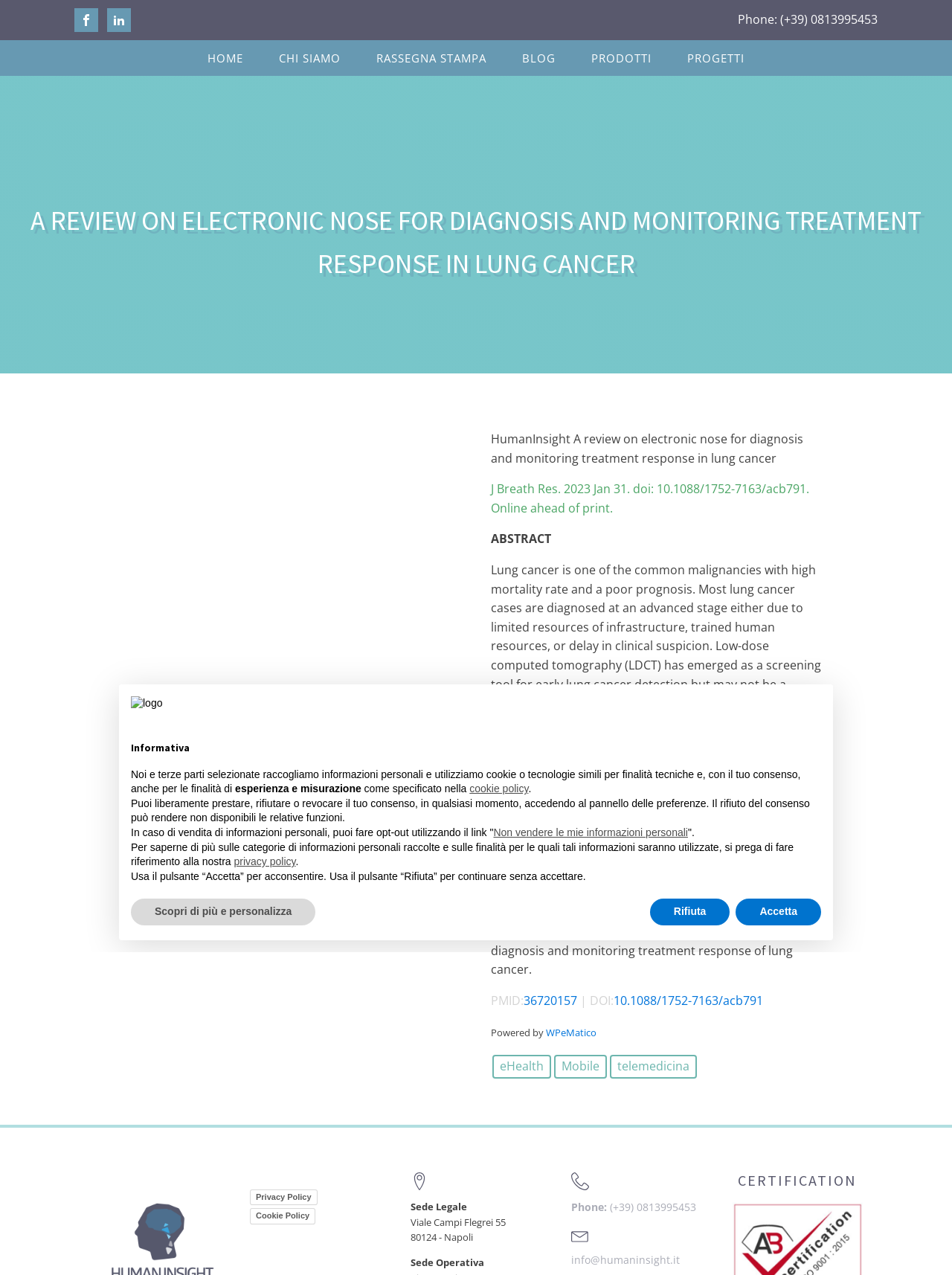What is the phone number of HumanInsight?
Please provide a single word or phrase as your answer based on the screenshot.

(+39) 0813995453